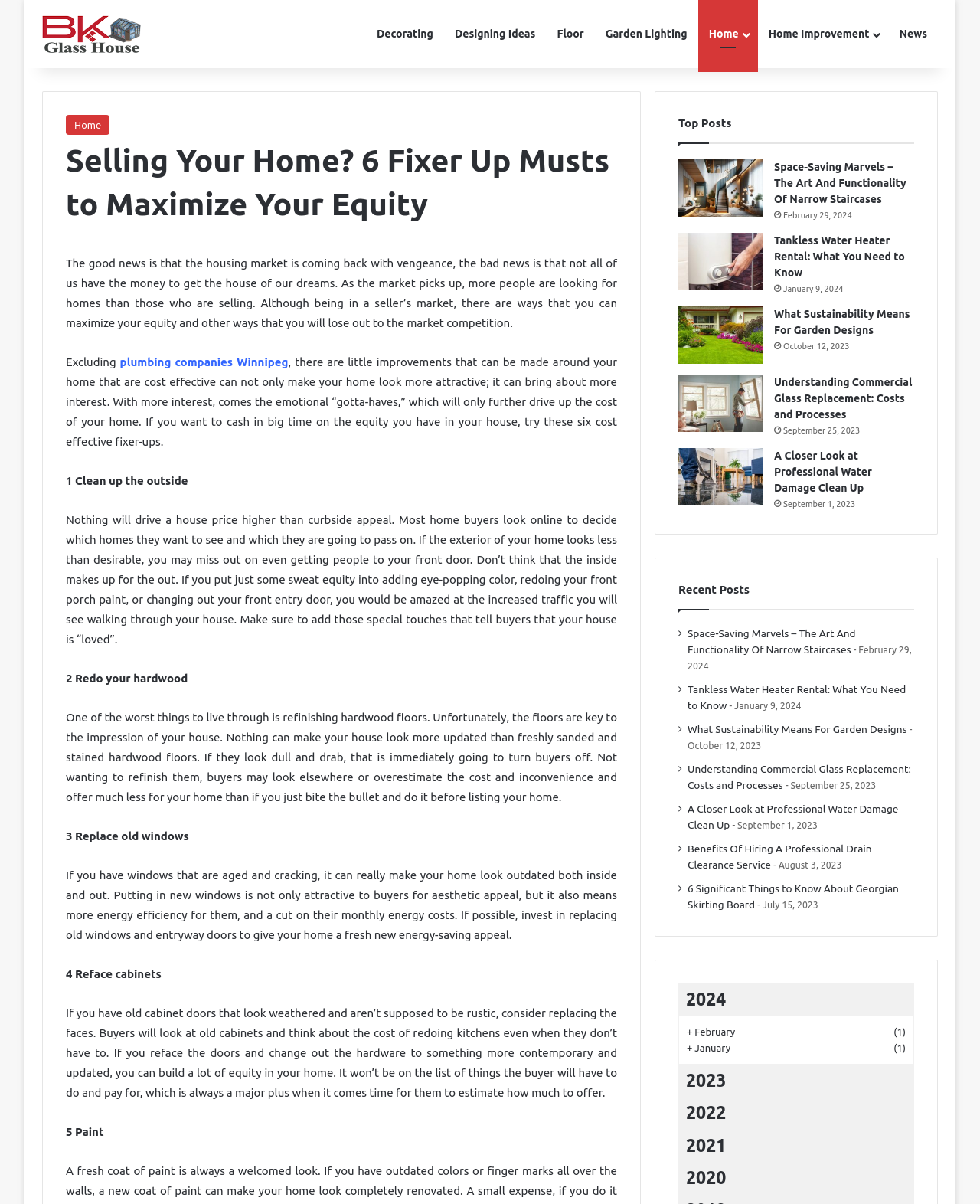Please determine the bounding box coordinates of the clickable area required to carry out the following instruction: "Check the 'Recent Posts' section". The coordinates must be four float numbers between 0 and 1, represented as [left, top, right, bottom].

[0.692, 0.484, 0.765, 0.495]